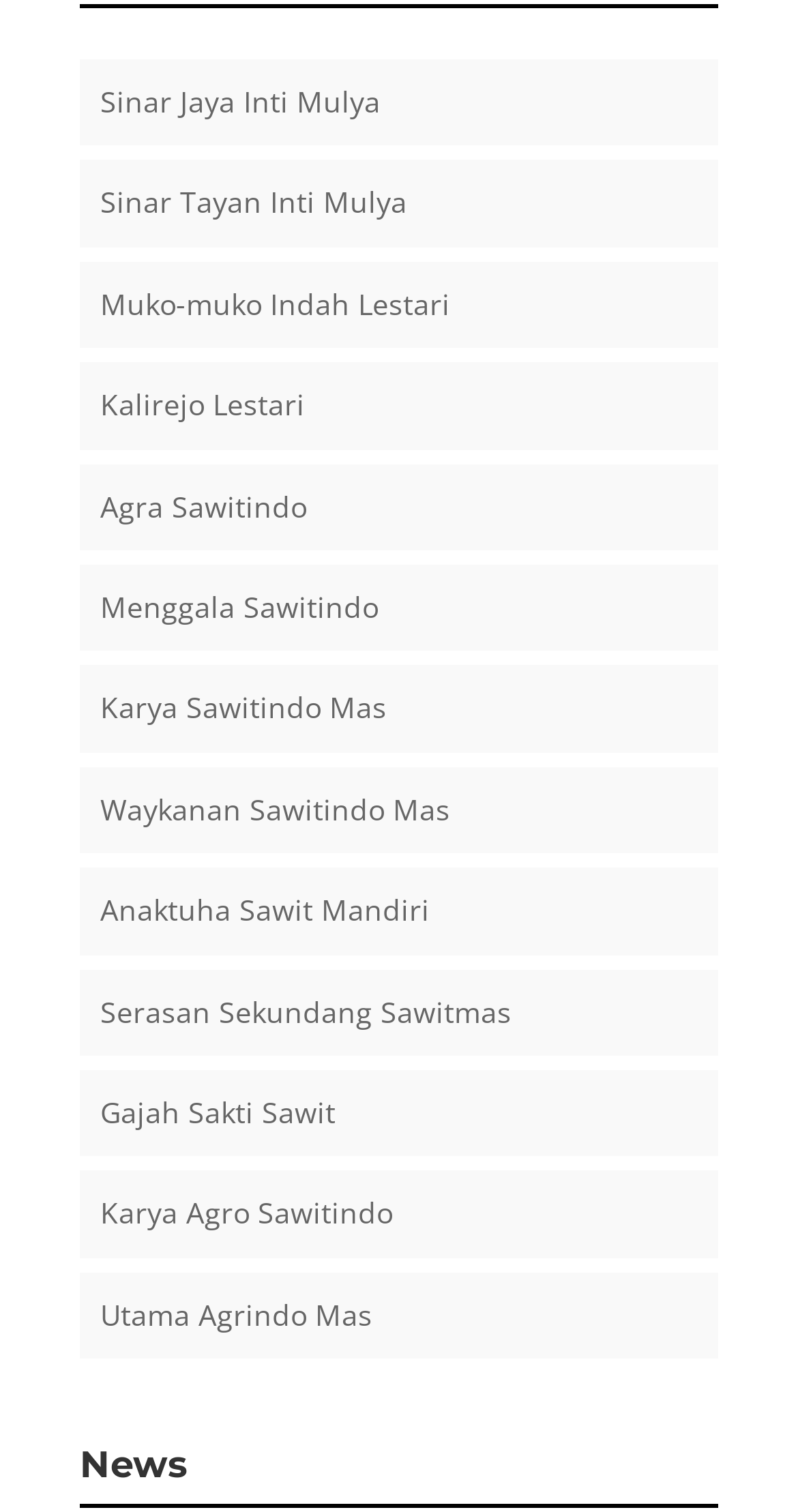Identify the bounding box of the HTML element described as: "Agra Sawitindo".

[0.126, 0.322, 0.385, 0.347]